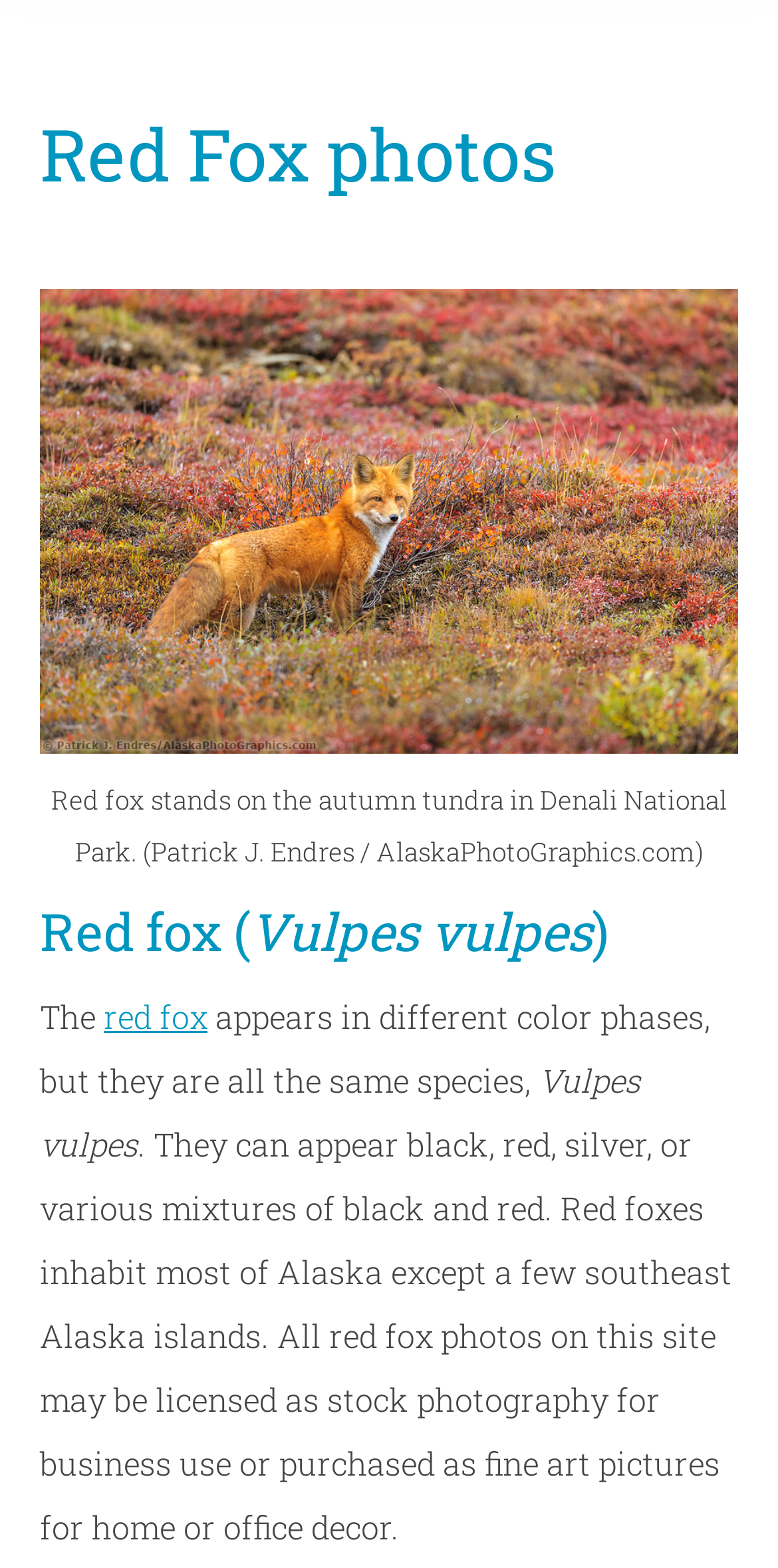Explain in detail what is displayed on the webpage.

The webpage is about red fox photos and natural history information. At the top, there is a heading "Red Fox photos" followed by a large image that takes up most of the width of the page. Below the image, there is a descriptive text about the red fox, stating its location in Denali National Park. 

Further down, there is another heading "Red fox (Vulpes vulpes)" followed by a paragraph of text that describes the different color phases of the red fox, its species name, and its habitat in Alaska. The text also mentions that all the red fox photos on the site can be licensed for business use or purchased as fine art pictures.

At the bottom right corner of the page, there is a link "Go to Top" accompanied by a small image.